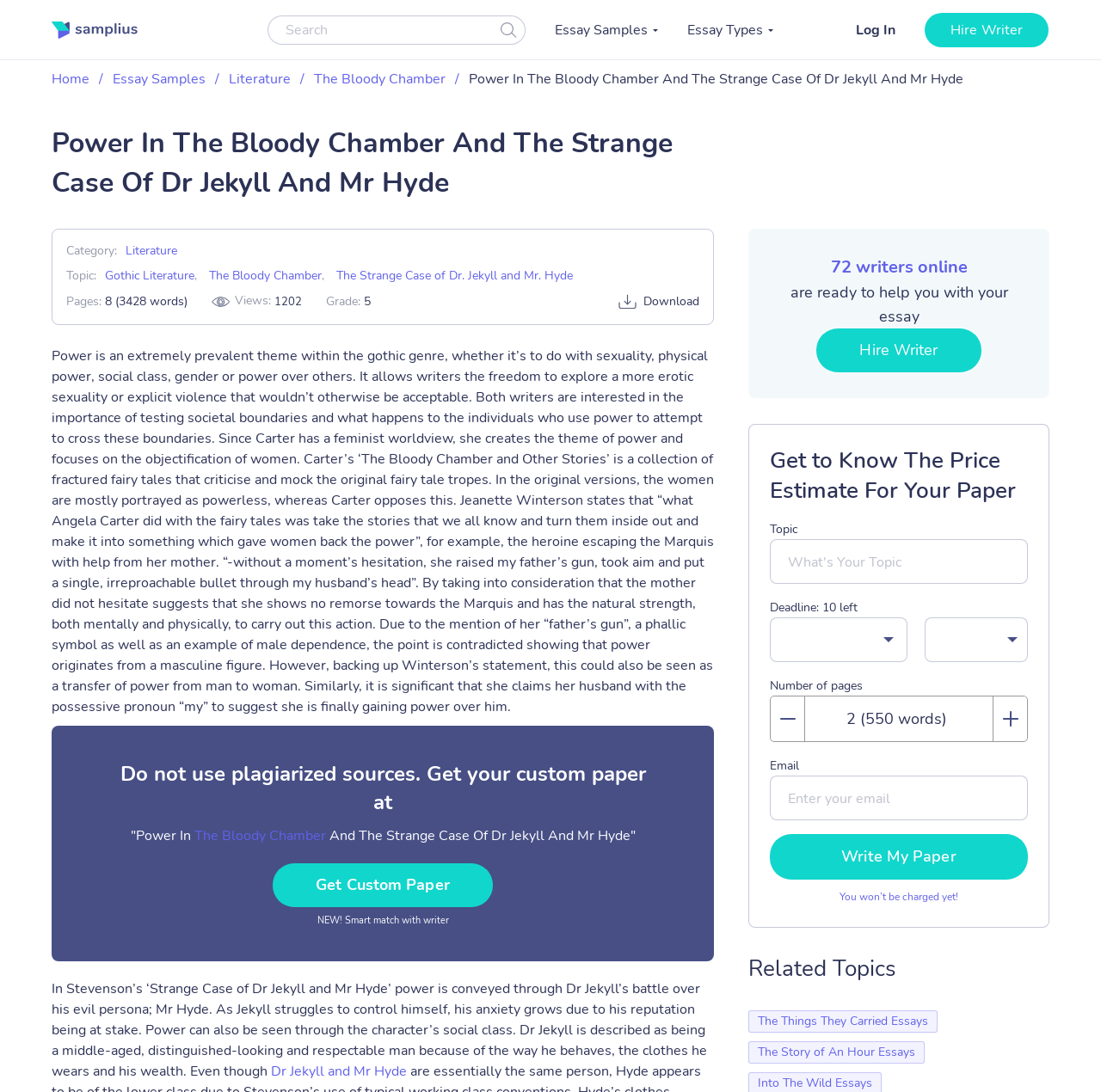Find and specify the bounding box coordinates that correspond to the clickable region for the instruction: "Get a custom paper on Gothic Literature".

[0.248, 0.791, 0.447, 0.831]